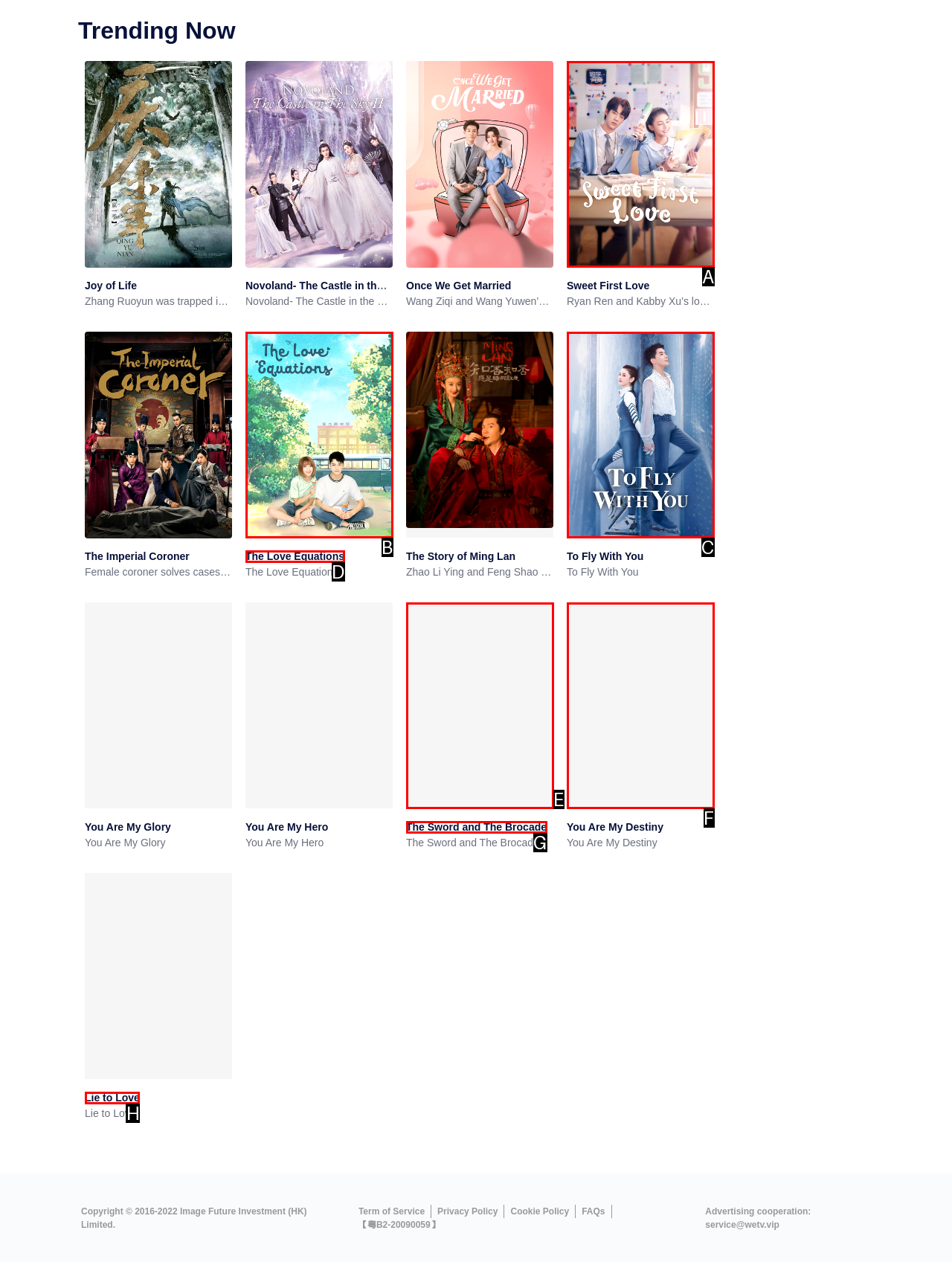Pick the option that best fits the description: title="Sweet First Love". Reply with the letter of the matching option directly.

A